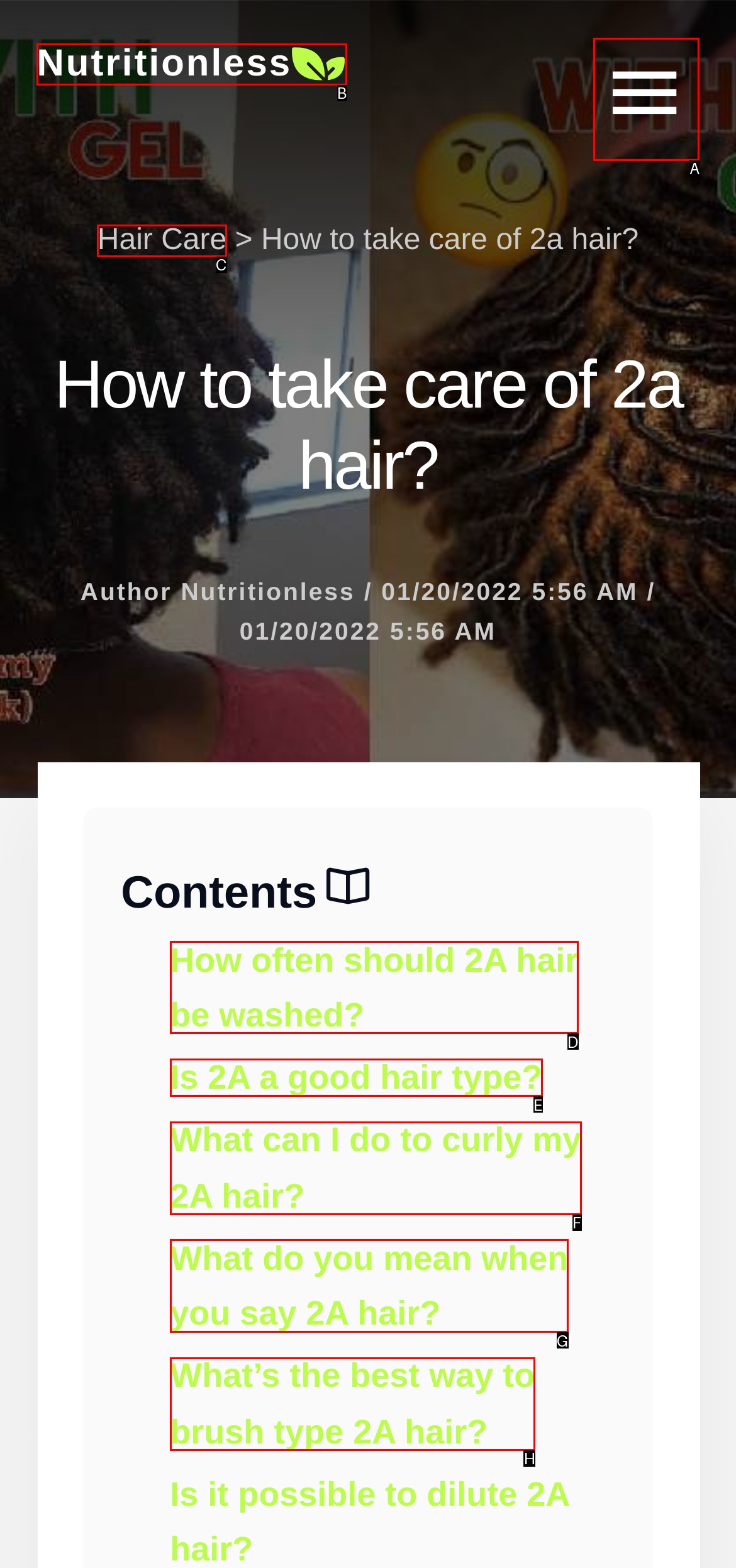Select the right option to accomplish this task: Click on the 'What’s the best way to brush type 2A hair?' link. Reply with the letter corresponding to the correct UI element.

H